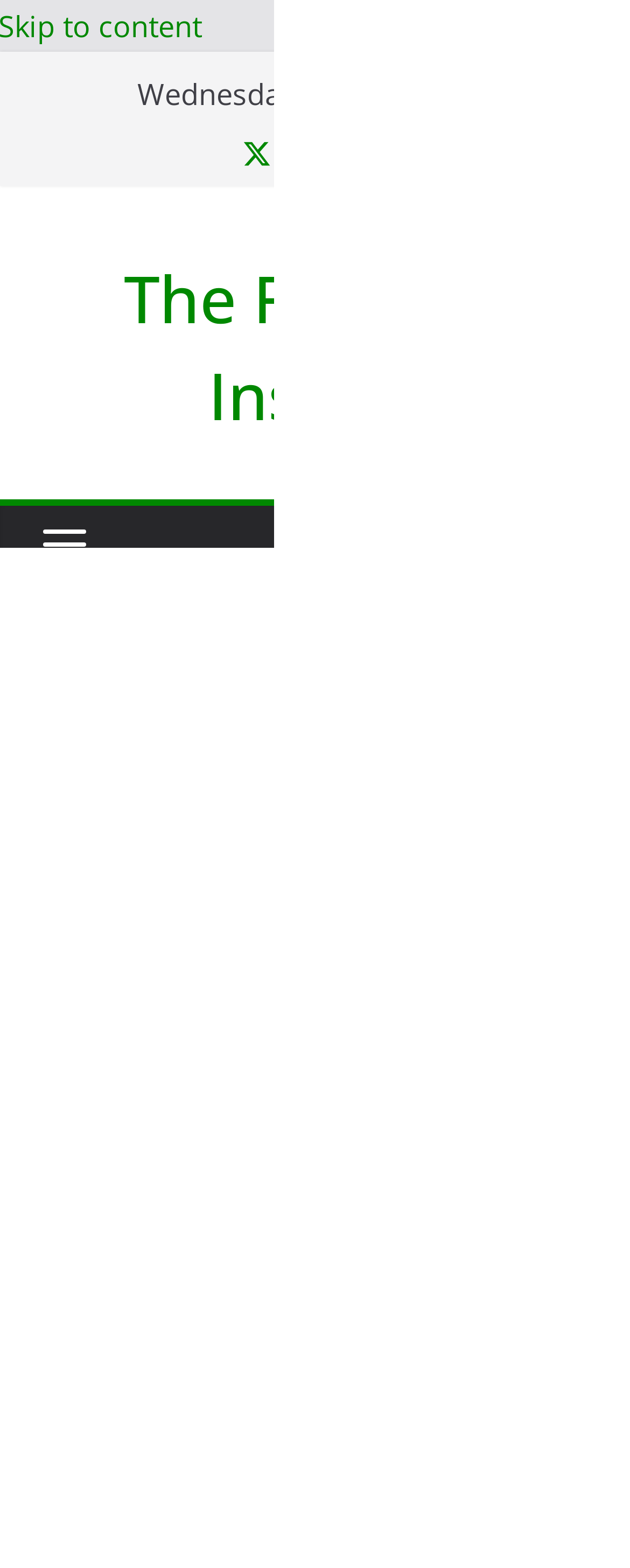What is the name of the author of the article?
Answer the question based on the image using a single word or a brief phrase.

Nicholas Kennedy